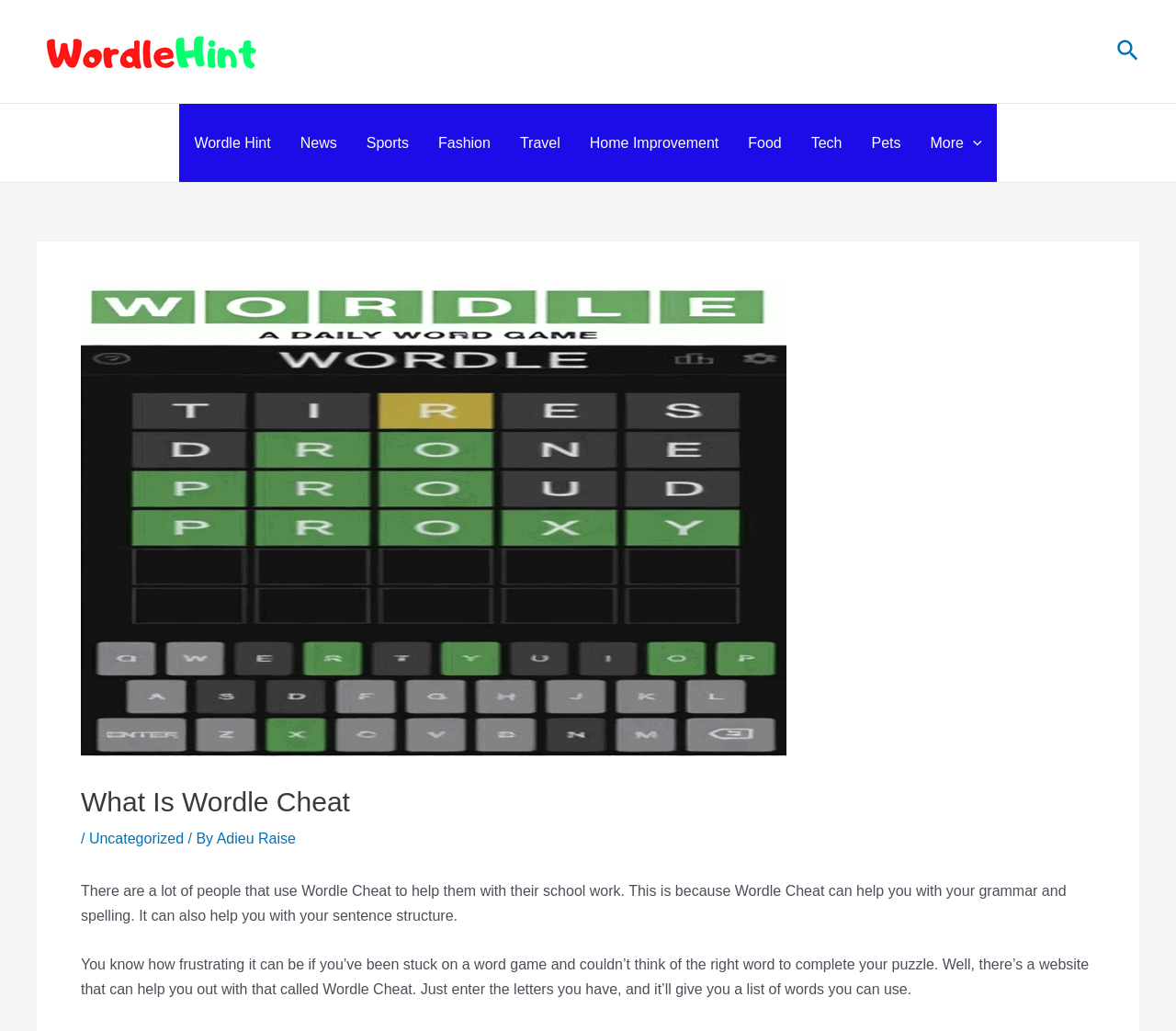Use a single word or phrase to answer the following:
What type of content is available on the website?

Various categories